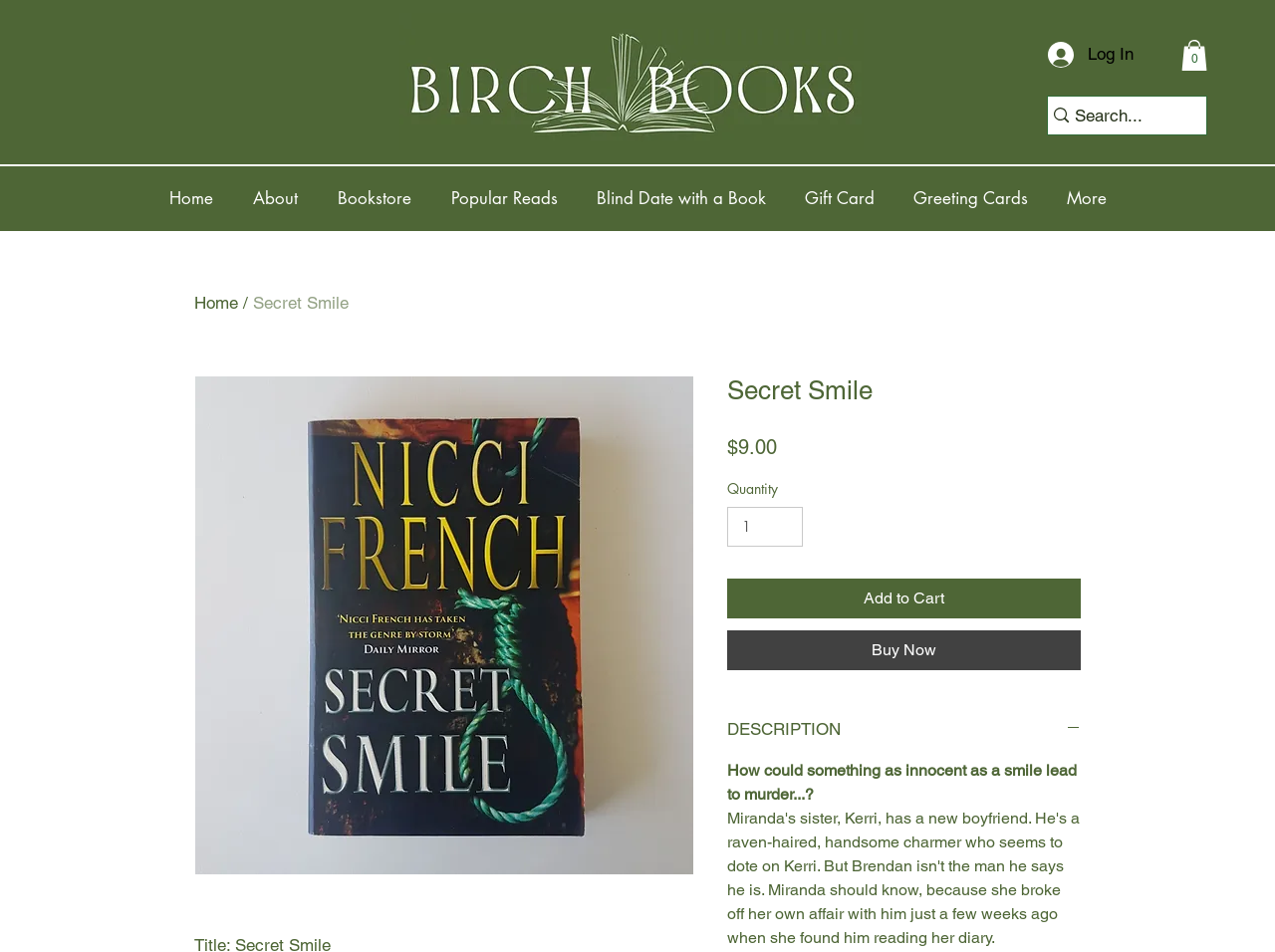Locate the bounding box of the UI element described in the following text: "input value="1" aria-label="Quantity" value="1"".

[0.57, 0.532, 0.63, 0.575]